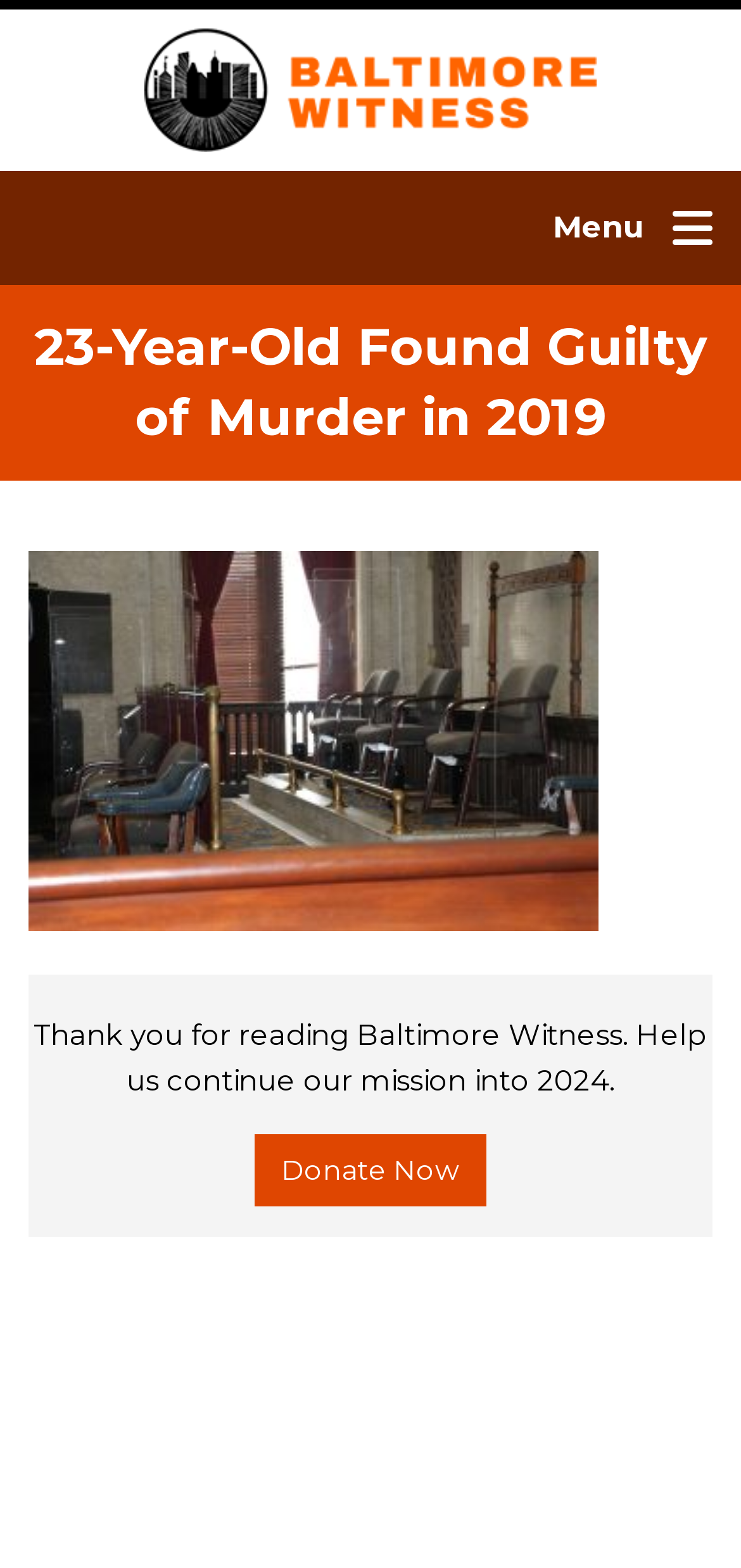Please locate the bounding box coordinates of the element that needs to be clicked to achieve the following instruction: "View the Court page". The coordinates should be four float numbers between 0 and 1, i.e., [left, top, right, bottom].

[0.038, 0.838, 0.138, 0.858]